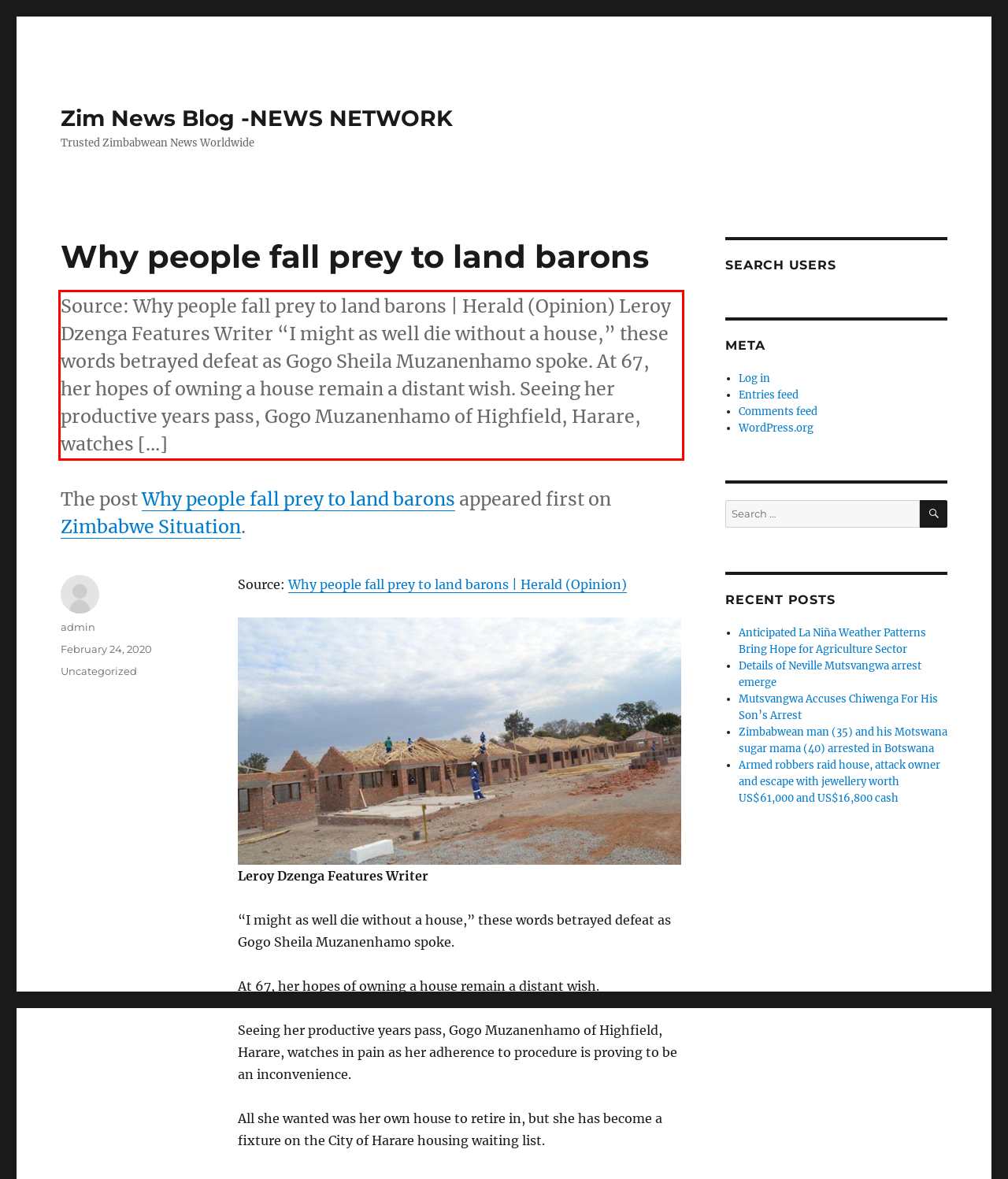Using the provided webpage screenshot, identify and read the text within the red rectangle bounding box.

Source: Why people fall prey to land barons | Herald (Opinion) Leroy Dzenga Features Writer “I might as well die without a house,” these words betrayed defeat as Gogo Sheila Muzanenhamo spoke. At 67, her hopes of owning a house remain a distant wish. Seeing her productive years pass, Gogo Muzanenhamo of Highfield, Harare, watches […]